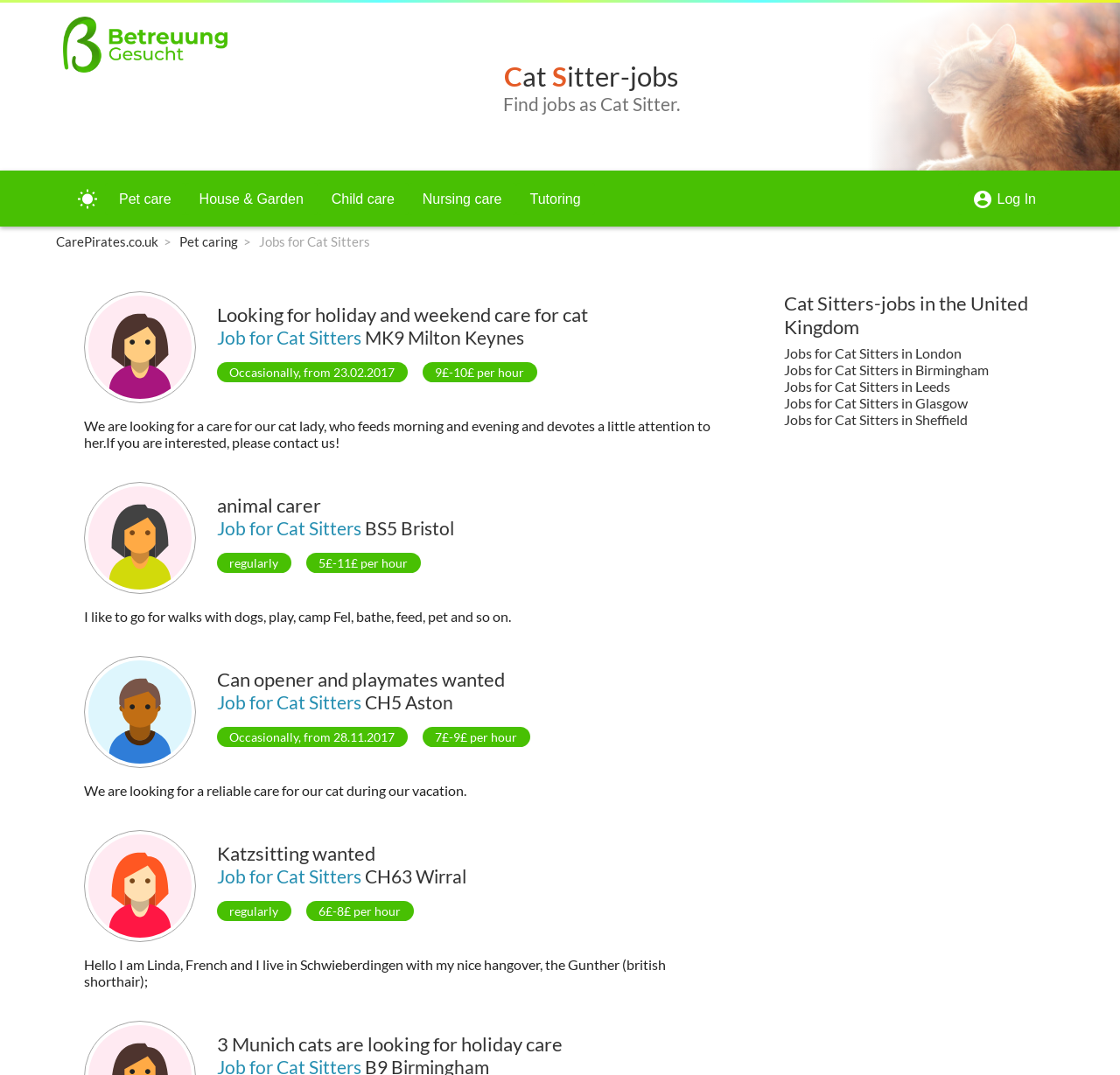Locate the bounding box coordinates for the element described below: "House & Garden". The coordinates must be four float values between 0 and 1, formatted as [left, top, right, bottom].

[0.165, 0.17, 0.283, 0.2]